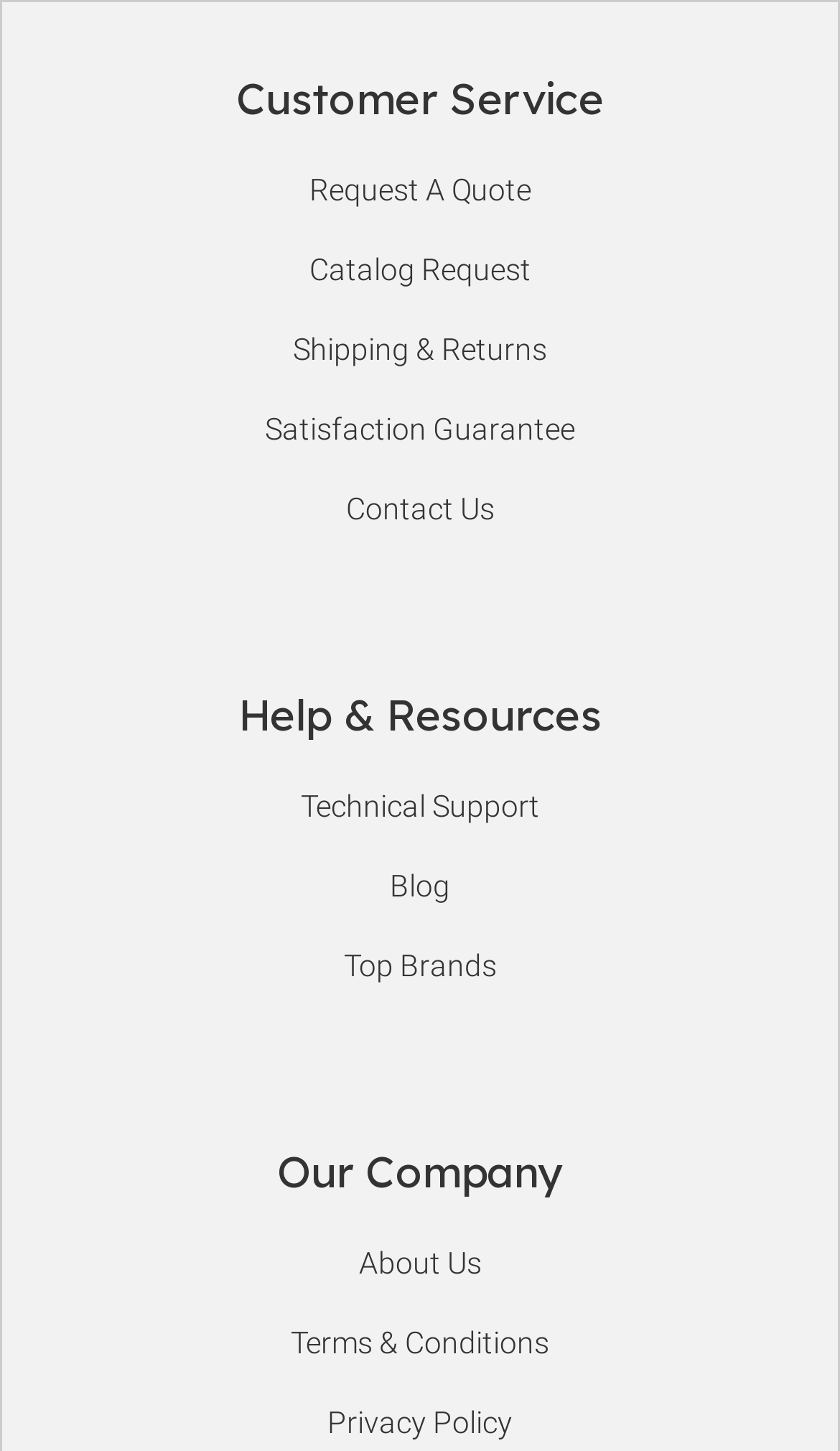Predict the bounding box coordinates for the UI element described as: "Shipping & Returns". The coordinates should be four float numbers between 0 and 1, presented as [left, top, right, bottom].

[0.349, 0.226, 0.651, 0.257]